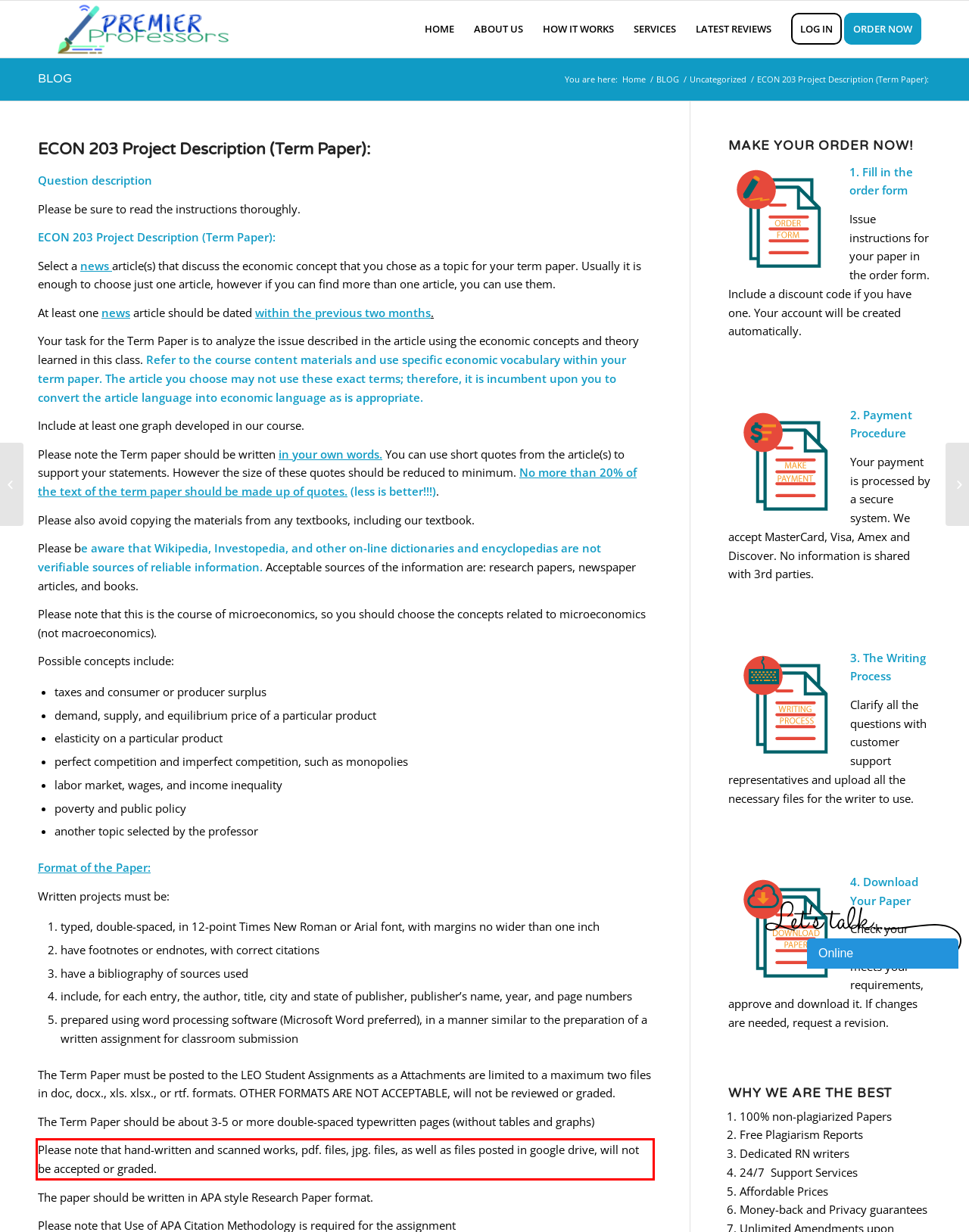You are provided with a screenshot of a webpage featuring a red rectangle bounding box. Extract the text content within this red bounding box using OCR.

Please note that hand-written and scanned works, pdf. files, jpg. files, as well as files posted in google drive, will not be accepted or graded.